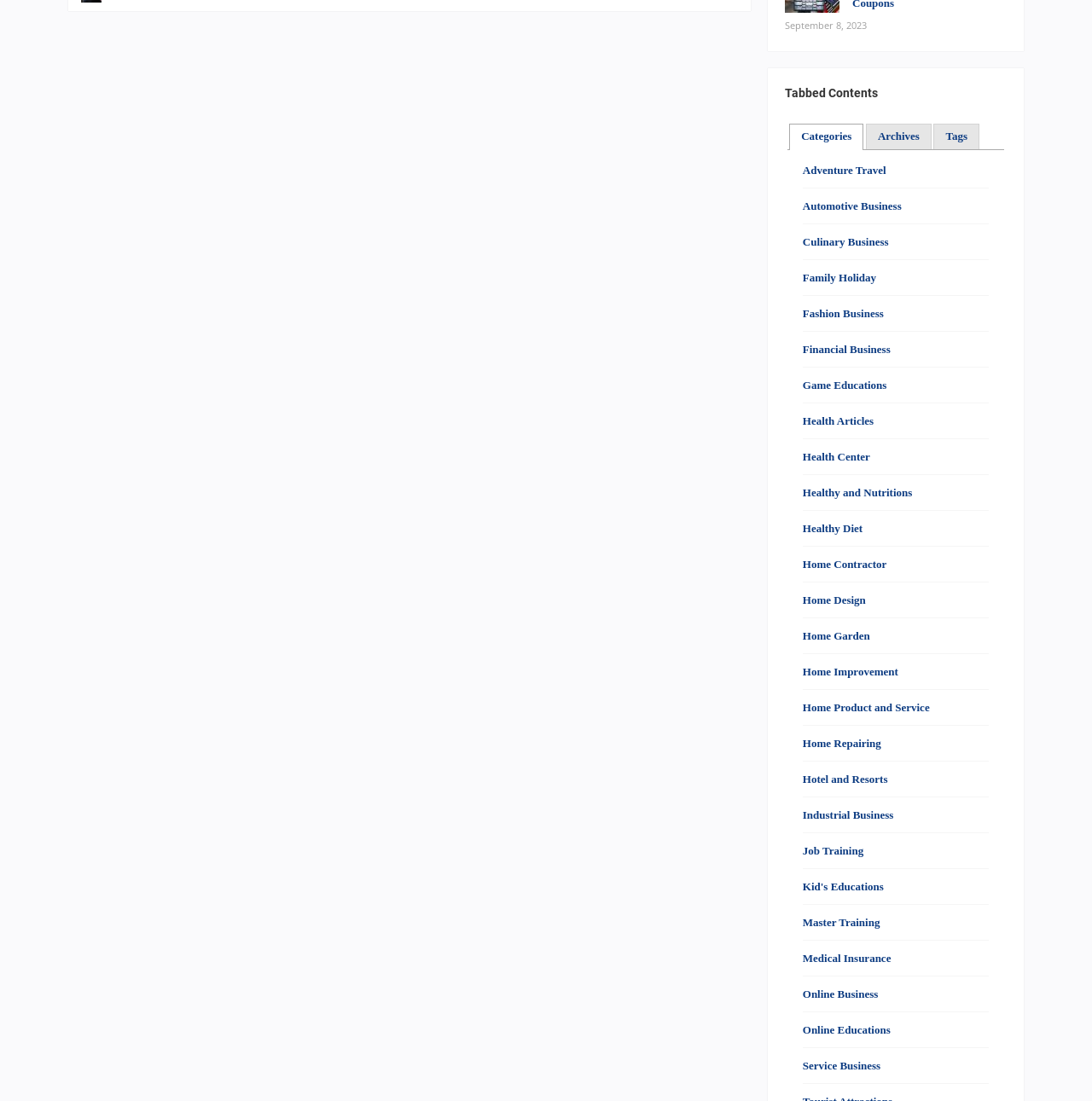What is the last category link? Look at the image and give a one-word or short phrase answer.

Service Business